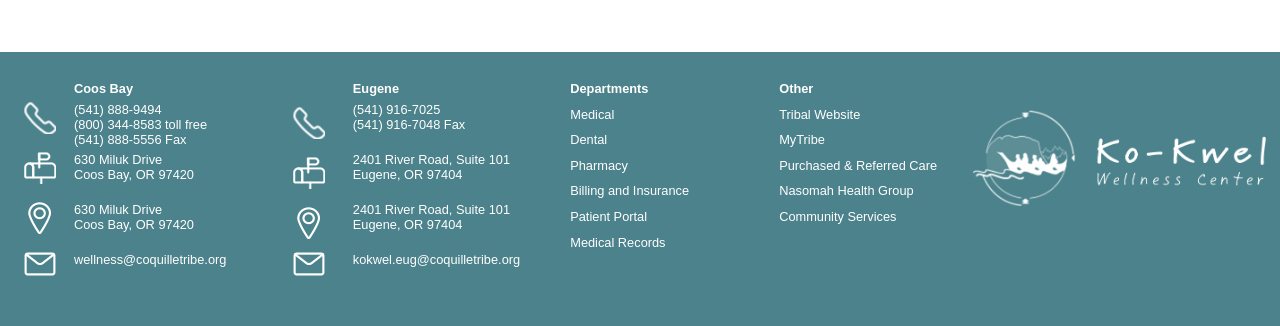Locate the bounding box coordinates of the UI element described by: "Purchased & Referred Care". The bounding box coordinates should consist of four float numbers between 0 and 1, i.e., [left, top, right, bottom].

[0.609, 0.484, 0.732, 0.53]